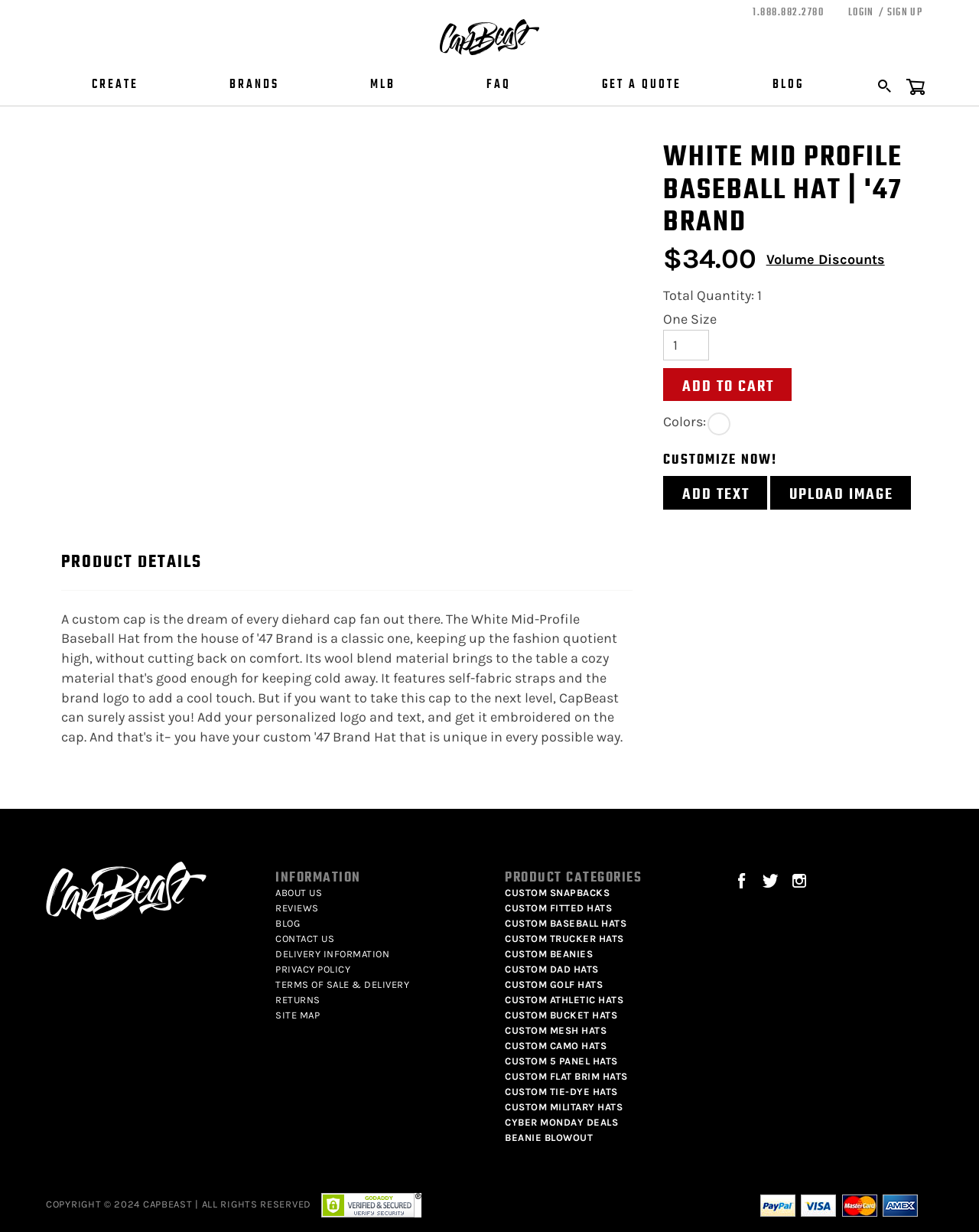What is the name of the company that sells custom caps?
Please answer the question with as much detail and depth as you can.

The name of the company that sells custom caps can be found in the top-left corner of the webpage, where it is listed as 'Capbeast'.